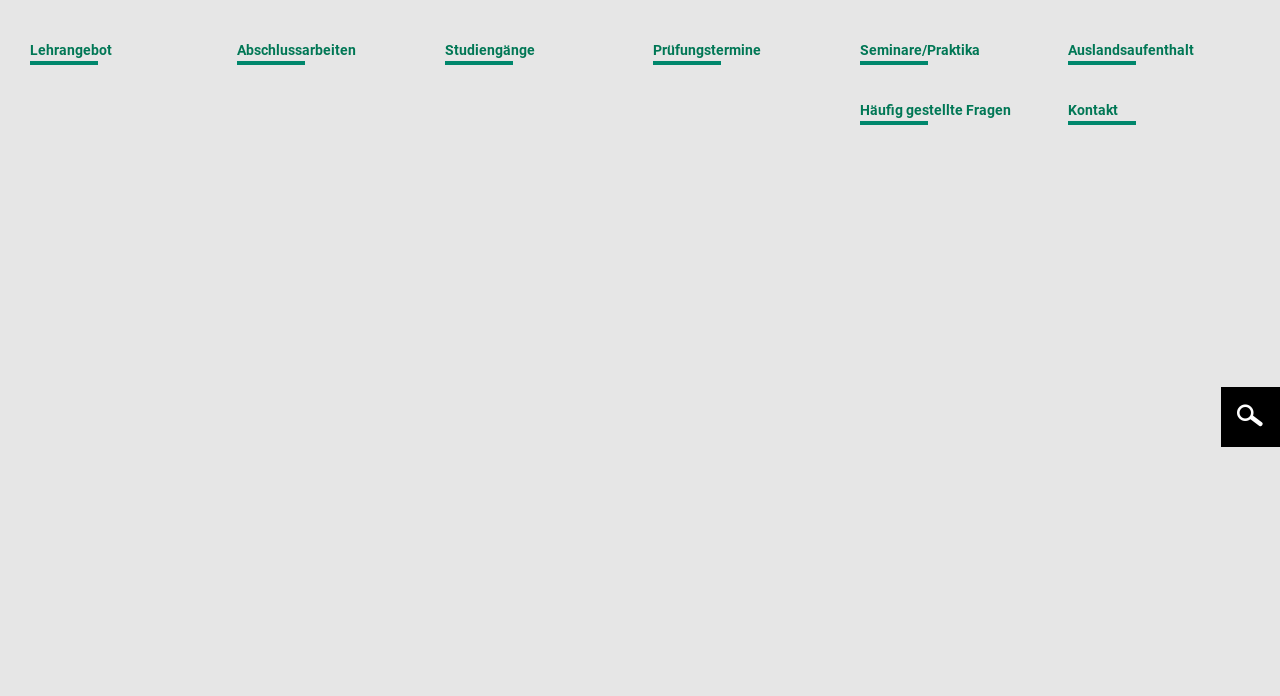Determine the bounding box coordinates of the UI element that matches the following description: "Ashwath Sampath". The coordinates should be four float numbers between 0 and 1 in the format [left, top, right, bottom].

[0.492, 0.574, 0.6, 0.603]